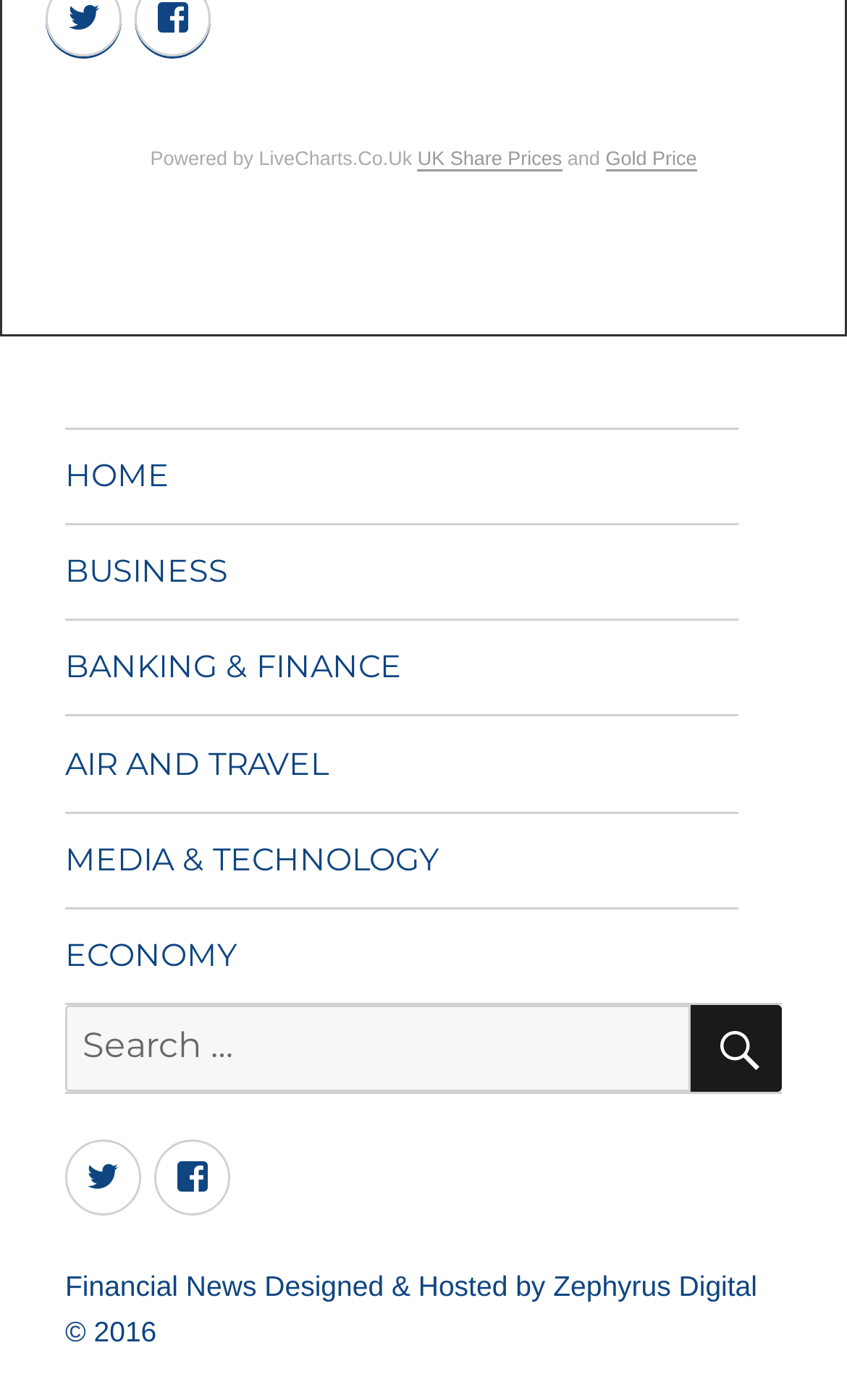Please indicate the bounding box coordinates of the element's region to be clicked to achieve the instruction: "Search for UK Share Prices". Provide the coordinates as four float numbers between 0 and 1, i.e., [left, top, right, bottom].

[0.493, 0.105, 0.664, 0.121]